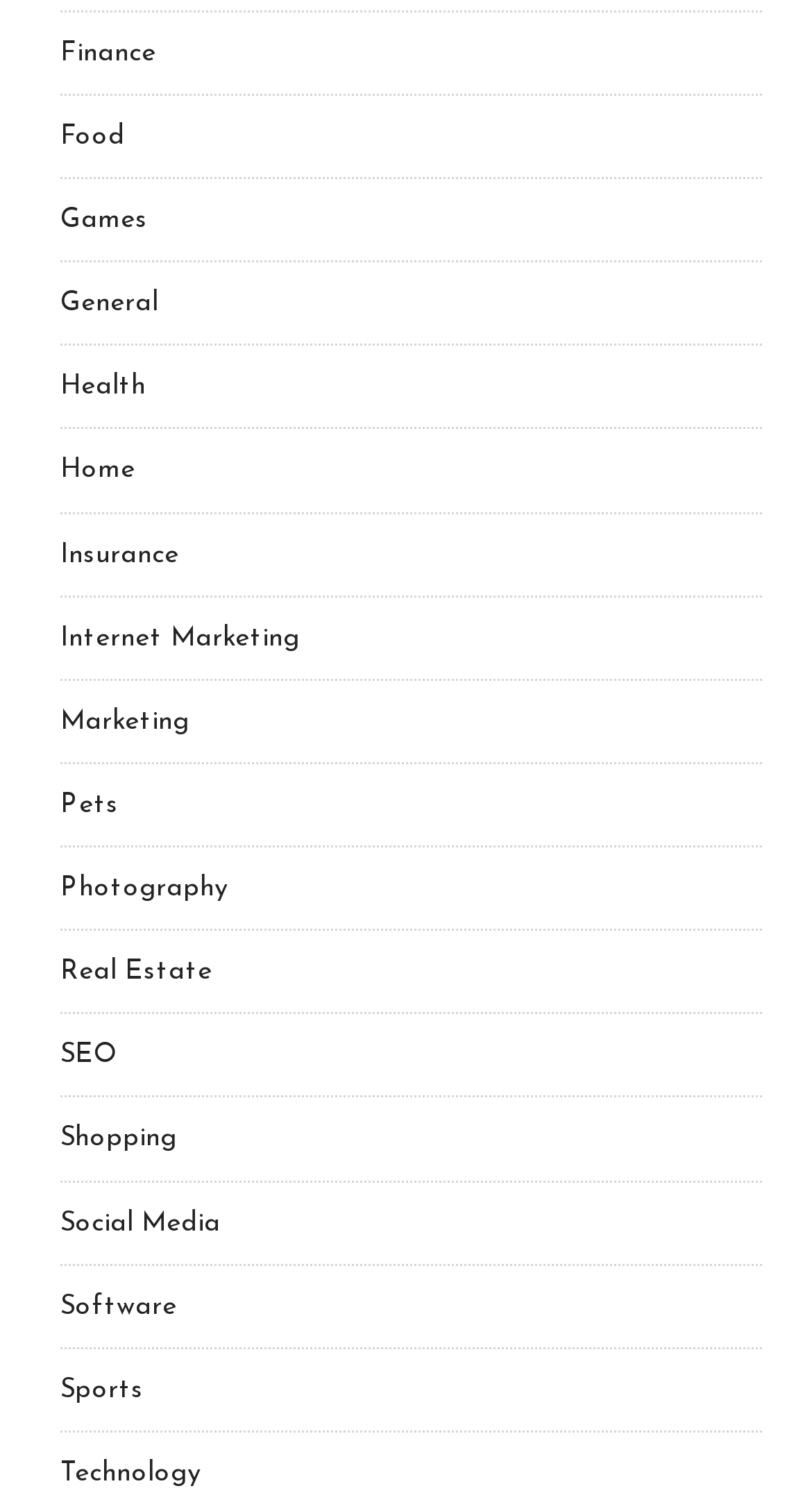Provide the bounding box coordinates for the specified HTML element described in this description: "office@patricksaz.com". The coordinates should be four float numbers ranging from 0 to 1, in the format [left, top, right, bottom].

None